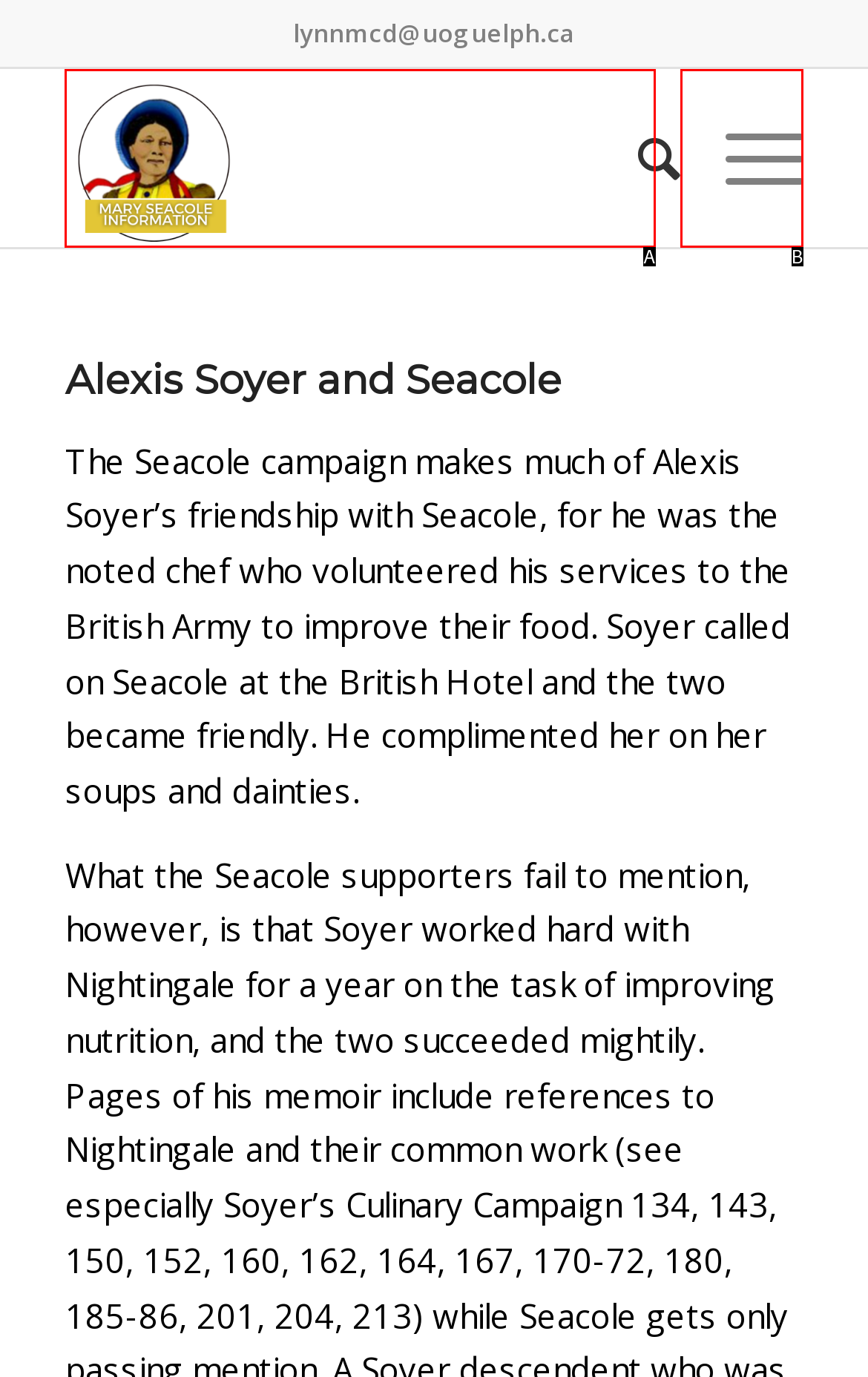Determine which option aligns with the description: alt="Mary Seacole". Provide the letter of the chosen option directly.

A